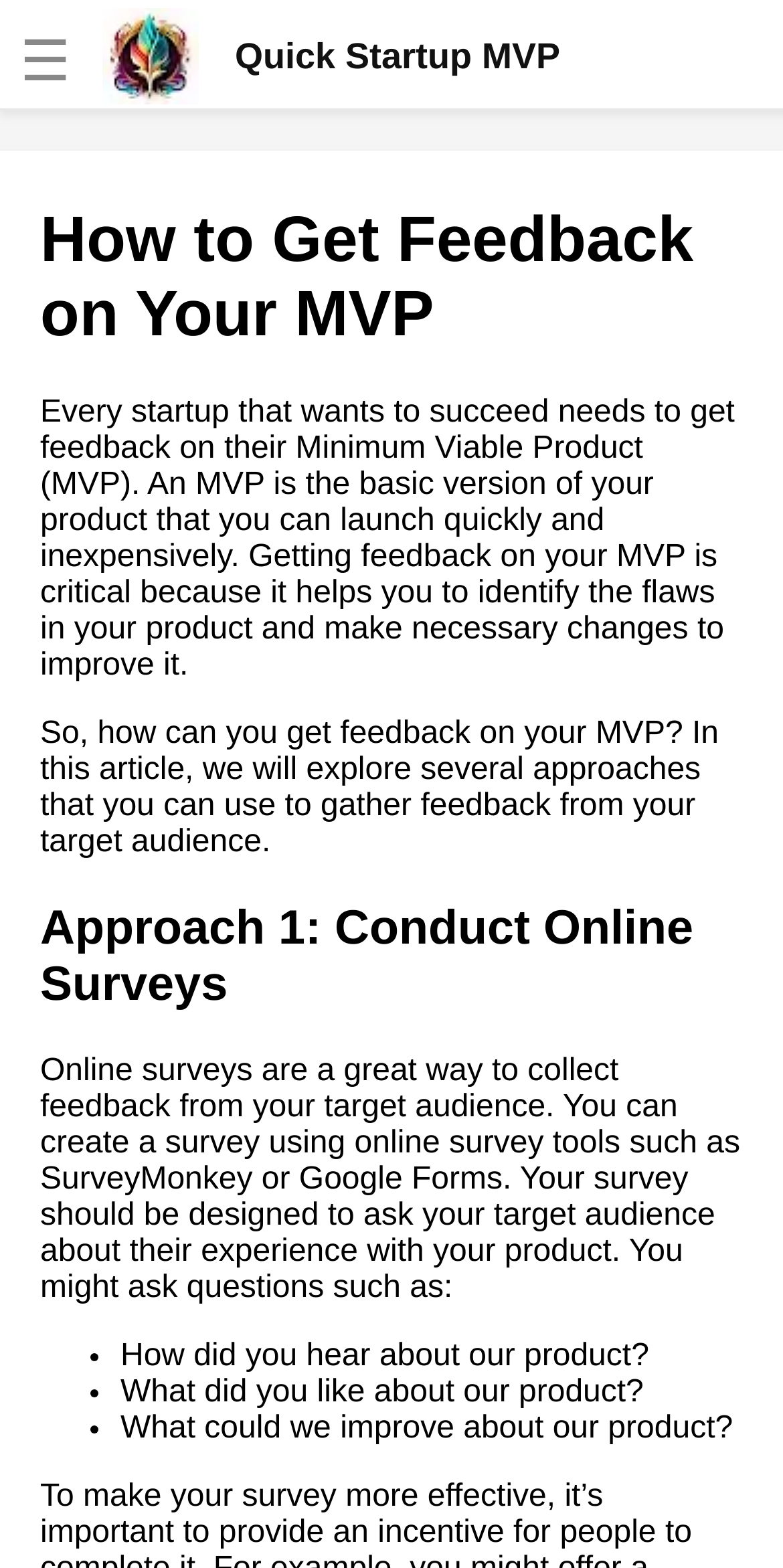Write a detailed summary of the webpage.

The webpage is about getting feedback on a Minimum Viable Product (MVP) and provides various approaches to gather feedback from the target audience. At the top left corner, there is a checkbox with a logo and the text "Quick Startup MVP". Next to it, there is a link with the same logo and text. 

Below these elements, there are several links listed vertically, including "Tools to Help You Build a Quick MVP", "The Future of MVPs Trends and Predictions", and others. These links take up most of the left side of the page.

On the right side of the page, there is a heading "How to Get Feedback on Your MVP" followed by a paragraph of text explaining the importance of getting feedback on an MVP. Below this, there is another paragraph that introduces the purpose of the article, which is to explore approaches to gather feedback from the target audience.

Further down, there is a heading "Approach 1: Conduct Online Surveys" followed by a paragraph explaining how online surveys can be used to collect feedback. This paragraph is accompanied by a list of sample survey questions, including "How did you hear about our product?", "What did you like about our product?", and "What could we improve about our product?".